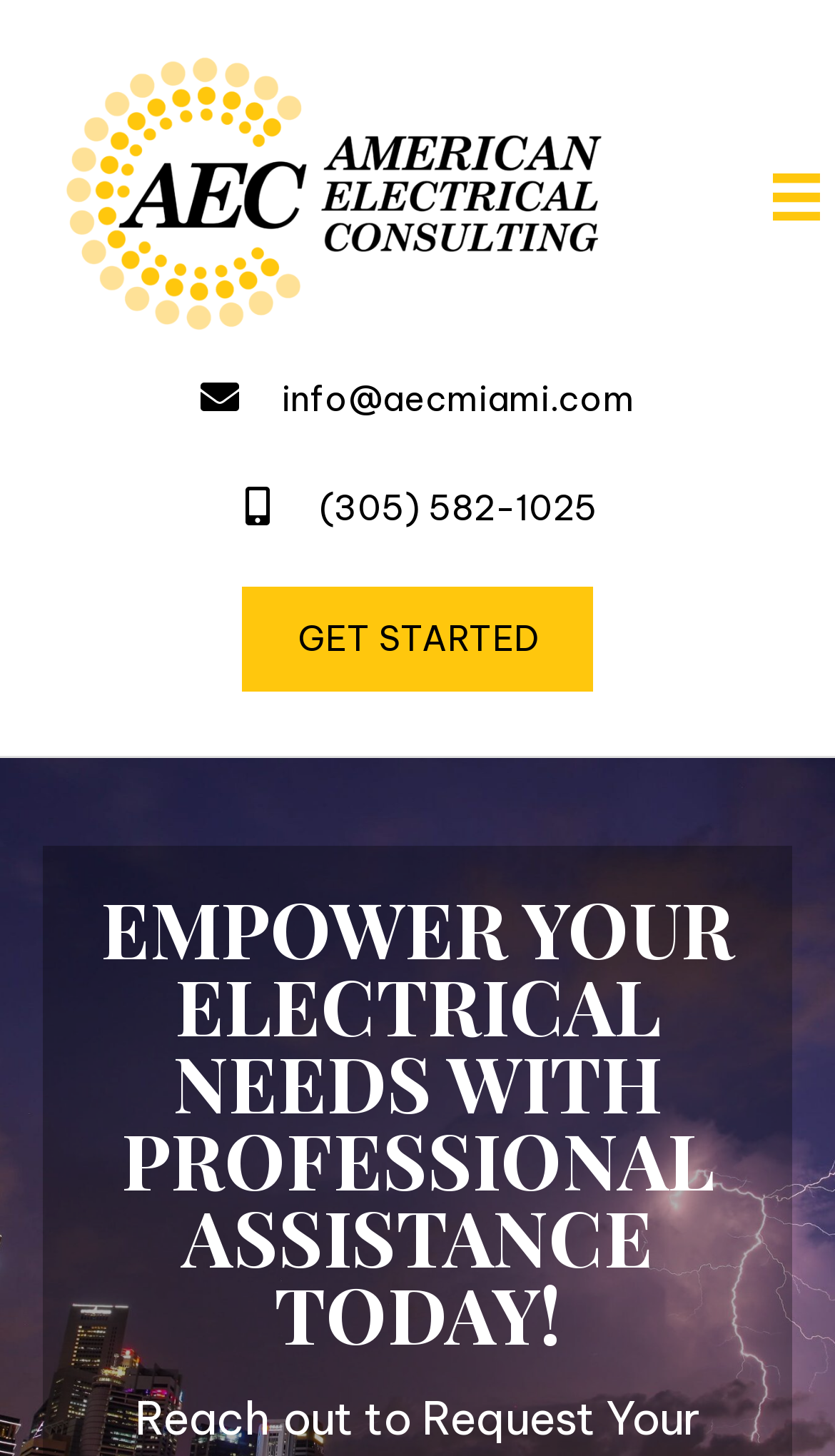What is the phone number to contact the company?
Refer to the image and give a detailed answer to the question.

The phone number is displayed on the webpage as a link, which is '(305) 582-1025'. This is likely the contact phone number for the company, American Electrical Consulting.